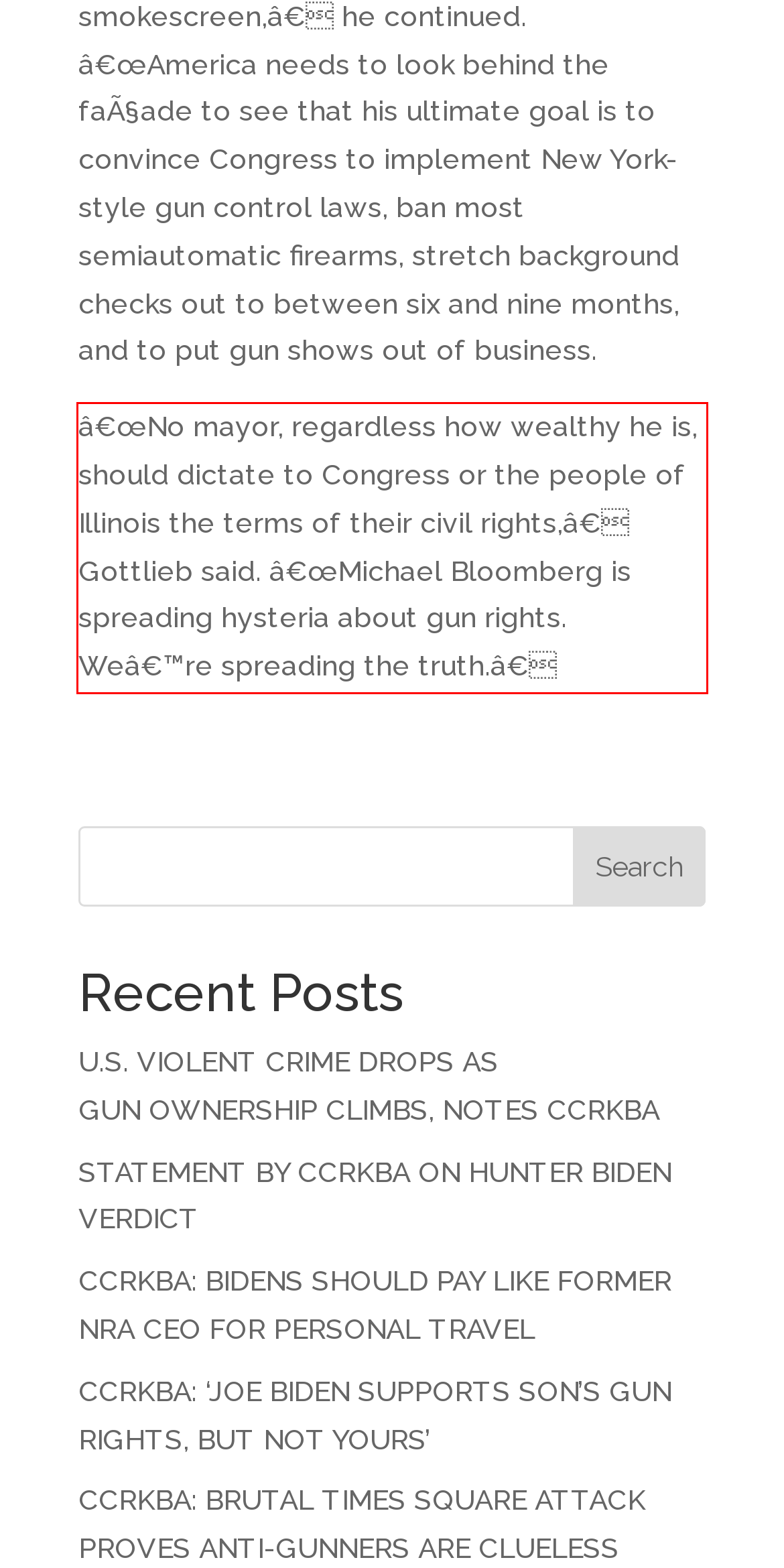Please extract the text content within the red bounding box on the webpage screenshot using OCR.

â€œNo mayor, regardless how wealthy he is, should dictate to Congress or the people of Illinois the terms of their civil rights,â€ Gottlieb said. â€œMichael Bloomberg is spreading hysteria about gun rights. Weâ€™re spreading the truth.â€